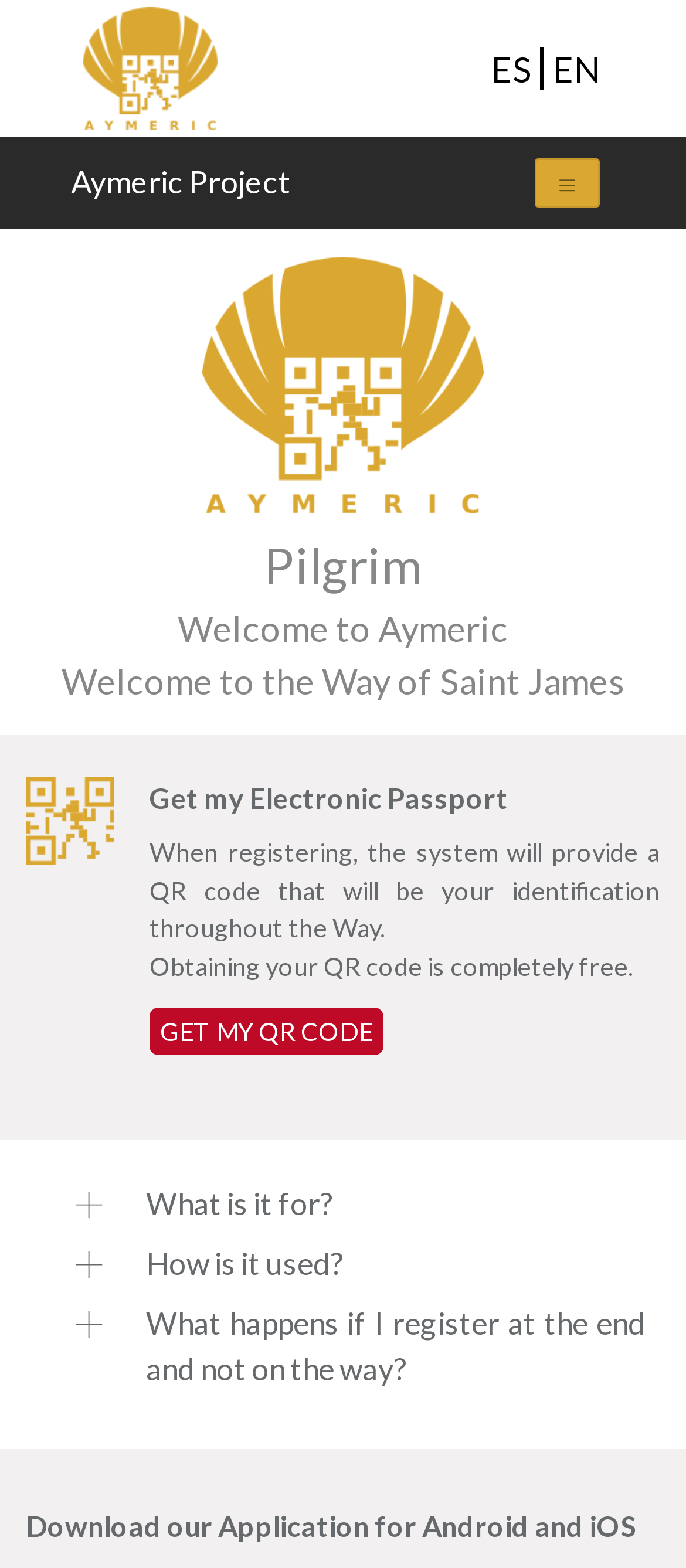Identify and provide the bounding box for the element described by: "ES".

[0.717, 0.03, 0.794, 0.057]